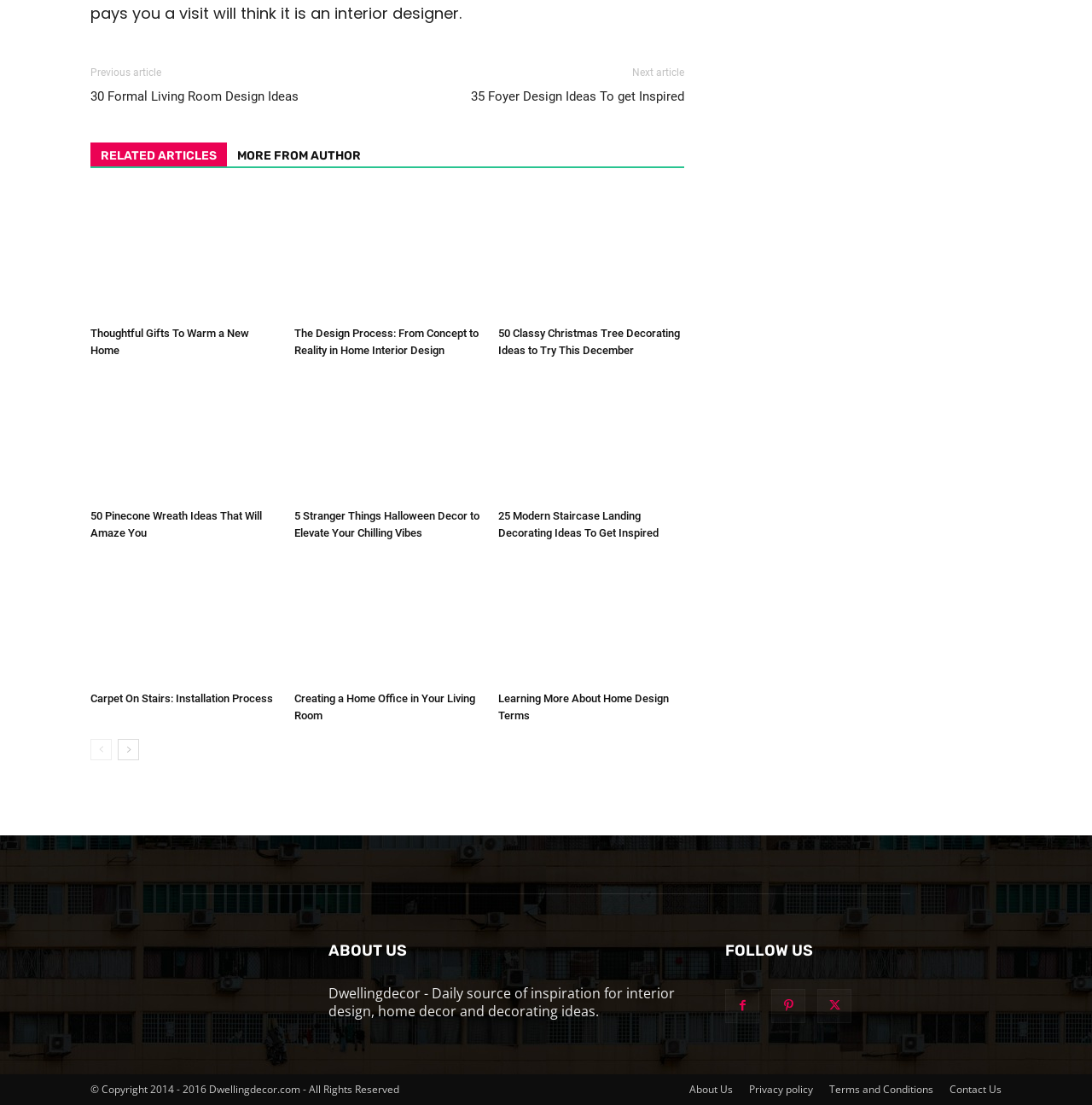Determine the bounding box coordinates for the element that should be clicked to follow this instruction: "Login to the account". The coordinates should be given as four float numbers between 0 and 1, in the format [left, top, right, bottom].

None